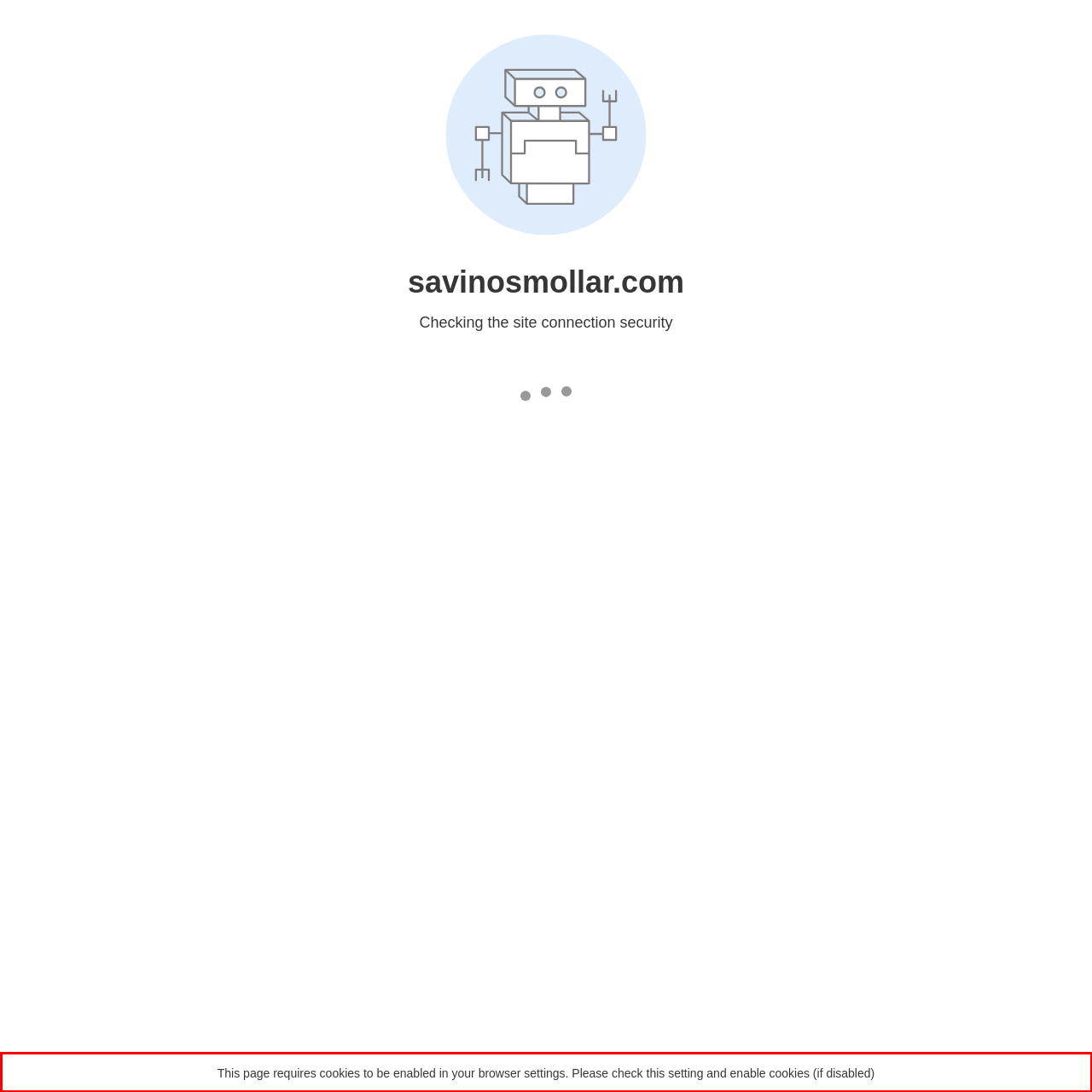Please extract the text content from the UI element enclosed by the red rectangle in the screenshot.

This page requires cookies to be enabled in your browser settings. Please check this setting and enable cookies (if disabled)